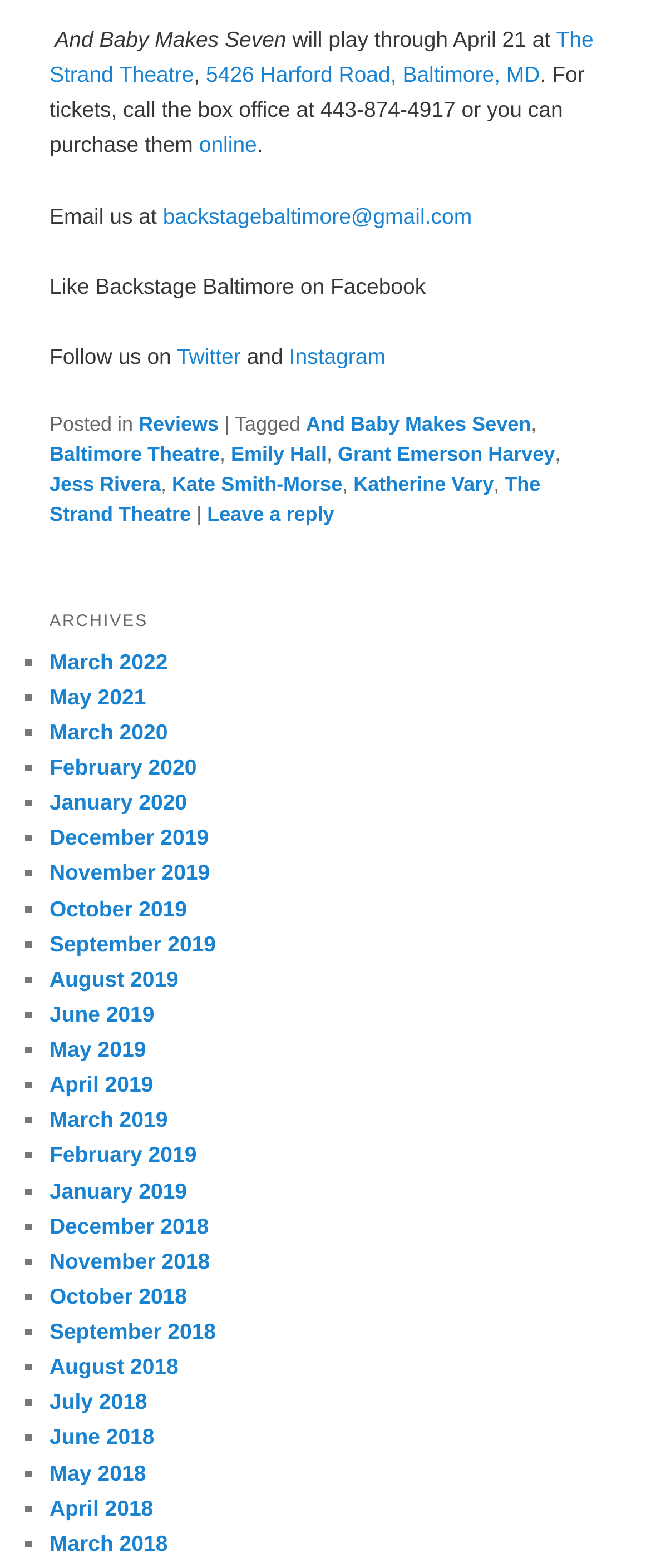Locate the bounding box of the UI element based on this description: "Instagram". Provide four float numbers between 0 and 1 as [left, top, right, bottom].

[0.444, 0.219, 0.592, 0.235]